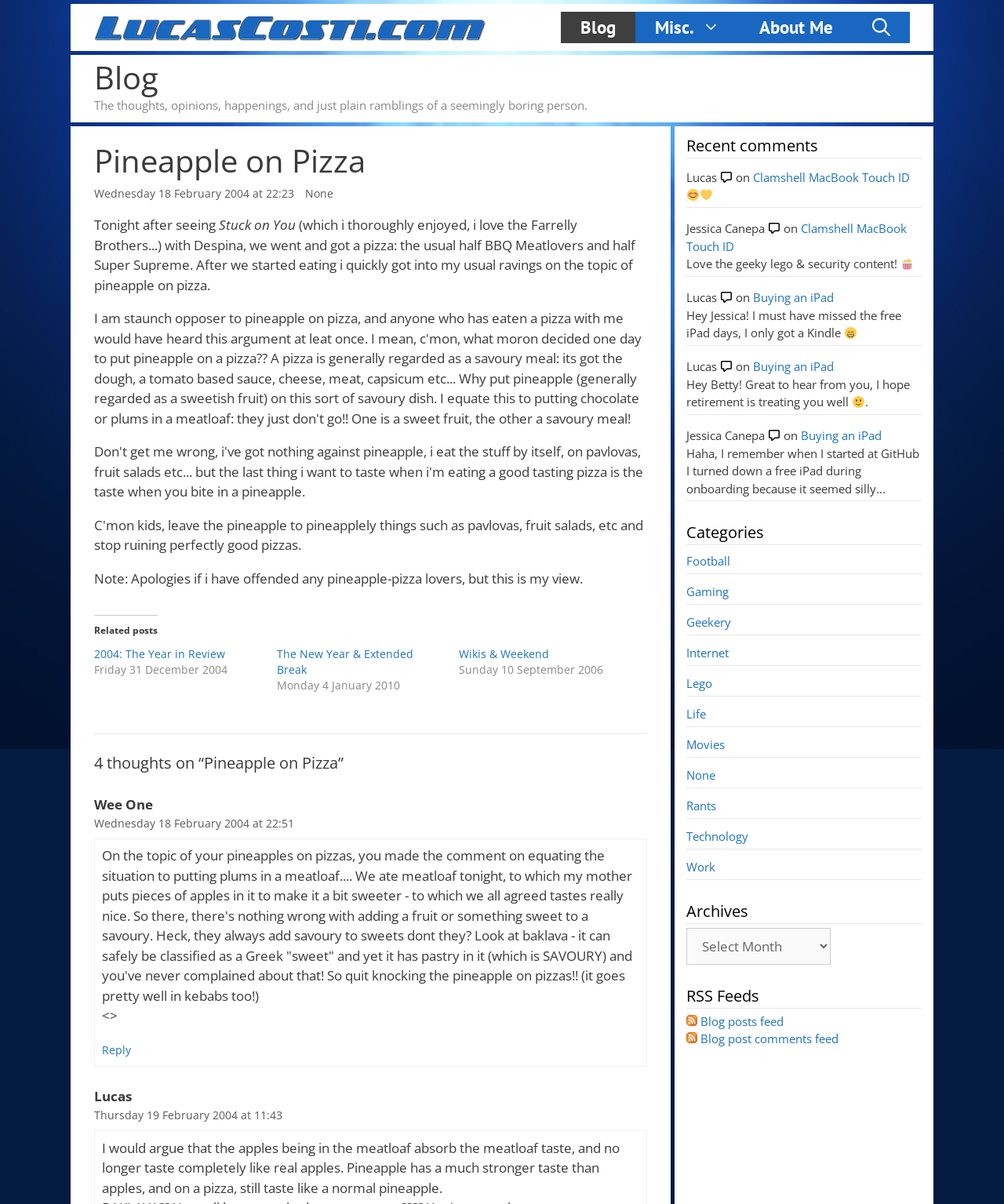Predict the bounding box coordinates of the area that should be clicked to accomplish the following instruction: "View the 'Related posts'". The bounding box coordinates should consist of four float numbers between 0 and 1, i.e., [left, top, right, bottom].

[0.094, 0.511, 0.157, 0.529]